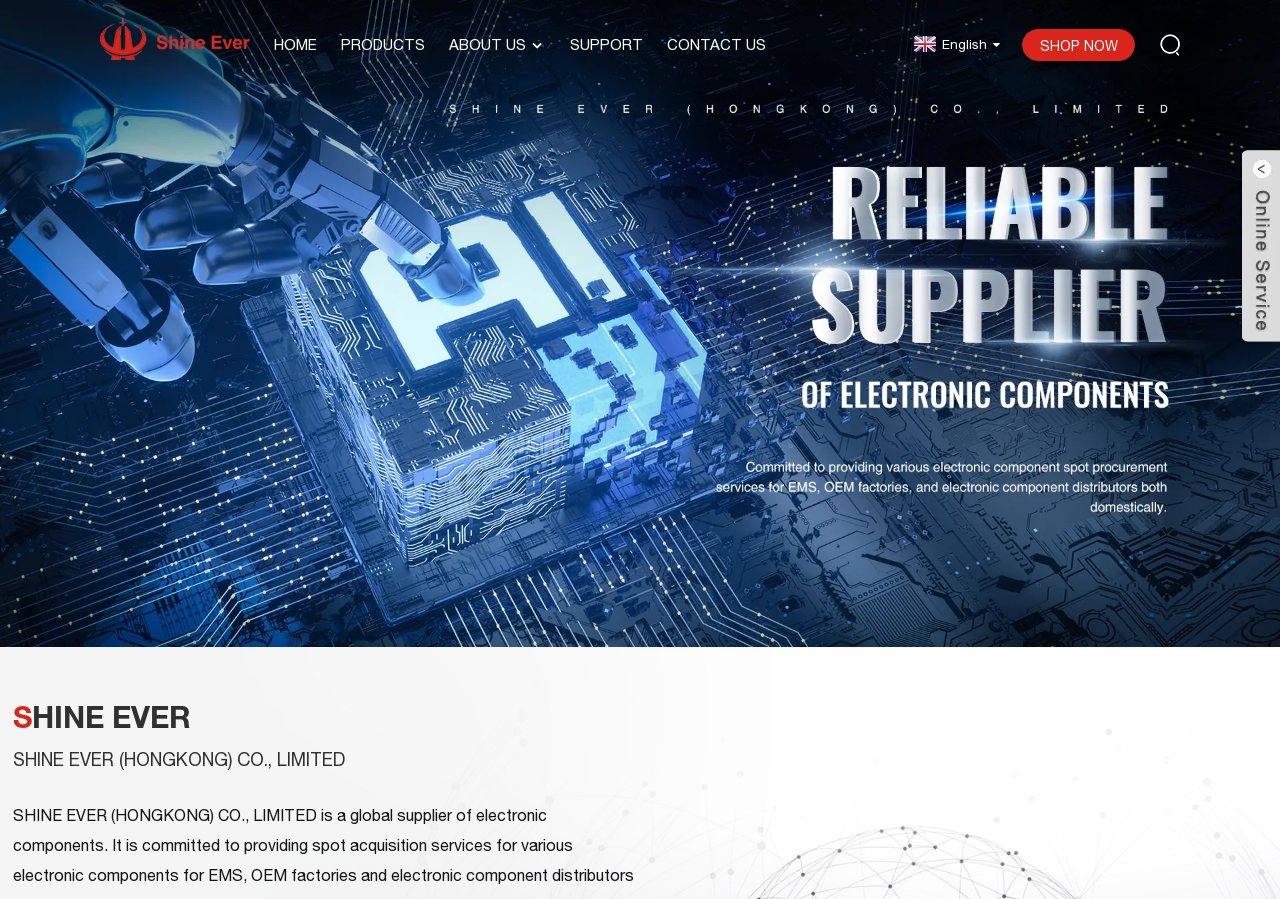Locate the coordinates of the bounding box for the clickable region that fulfills this instruction: "Click the logo".

[0.078, 0.039, 0.195, 0.057]